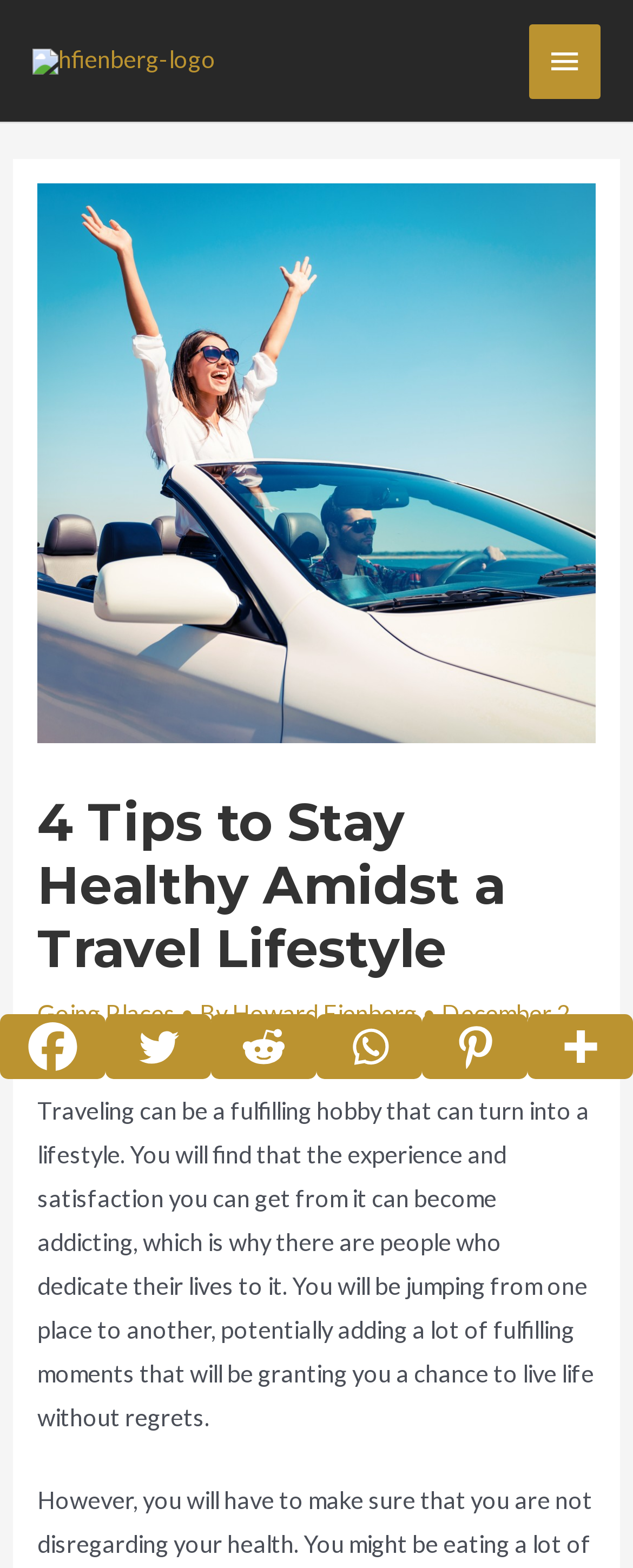Who is the author of the article?
Refer to the image and provide a one-word or short phrase answer.

Howard Fienberg